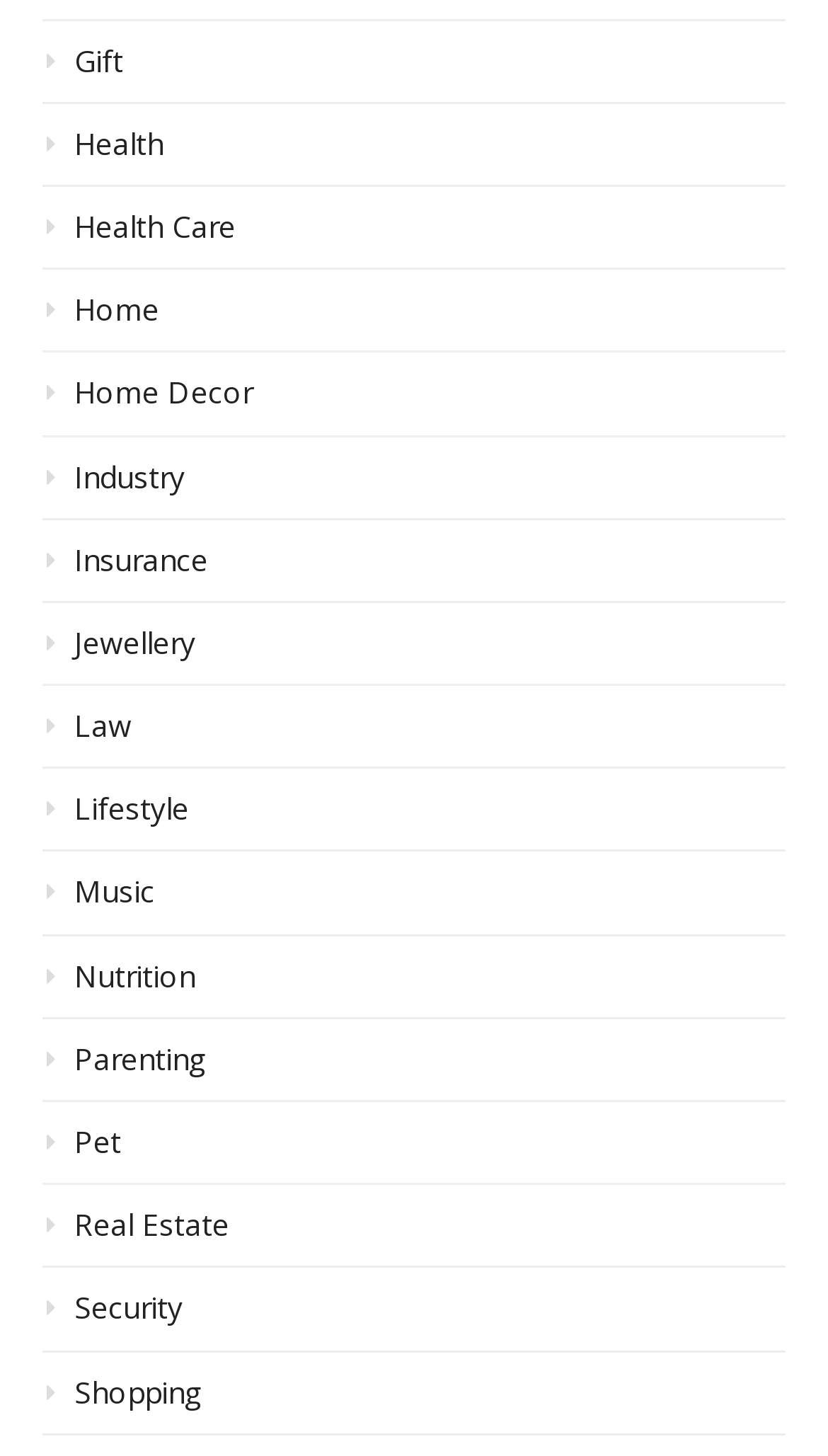Kindly determine the bounding box coordinates for the clickable area to achieve the given instruction: "Click on Gift".

[0.051, 0.029, 0.949, 0.071]